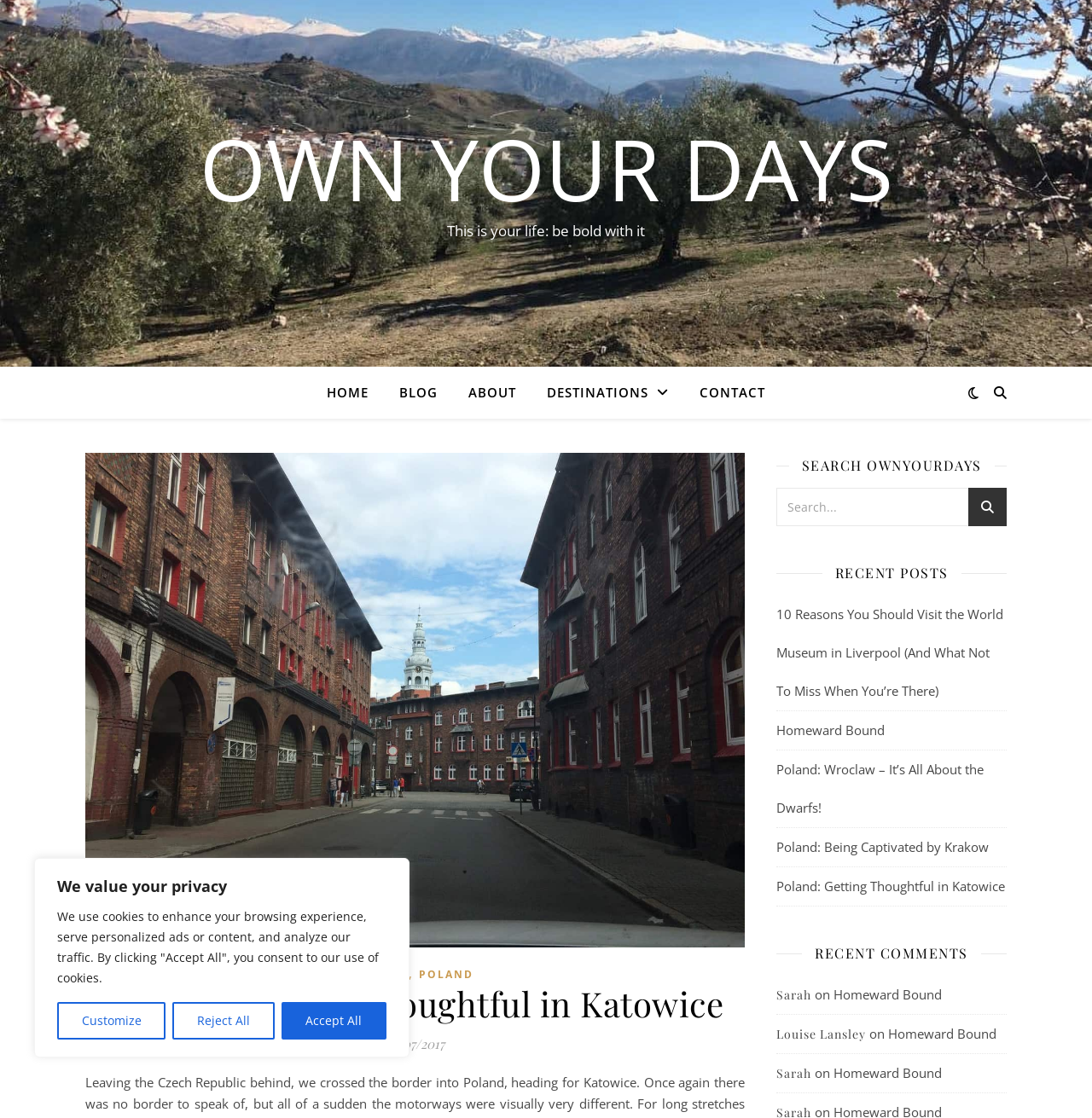Please identify the webpage's heading and generate its text content.

Poland: Getting Thoughtful in Katowice